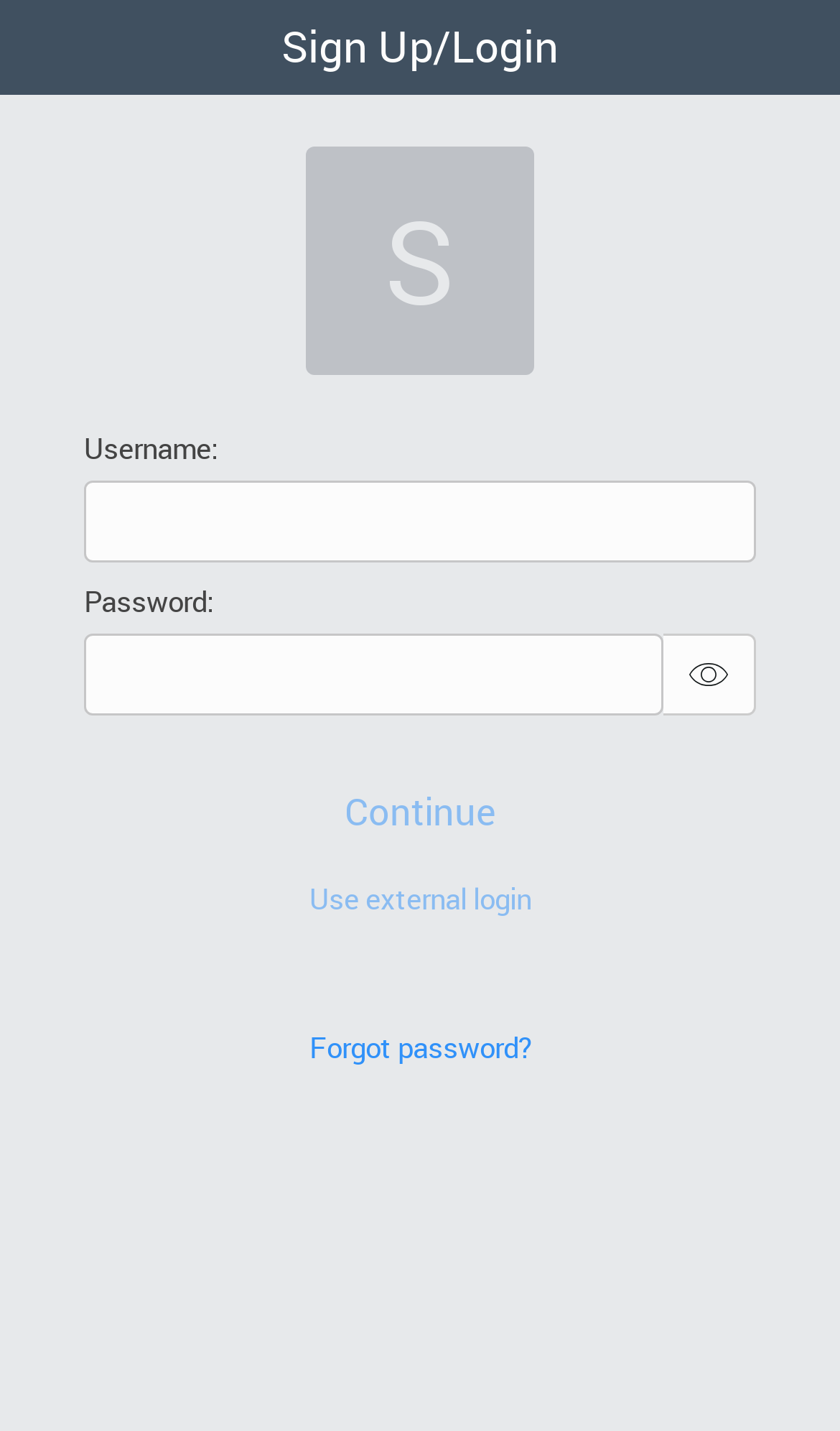Provide a one-word or one-phrase answer to the question:
What is the function of the 'Show Password' button?

Reveal password